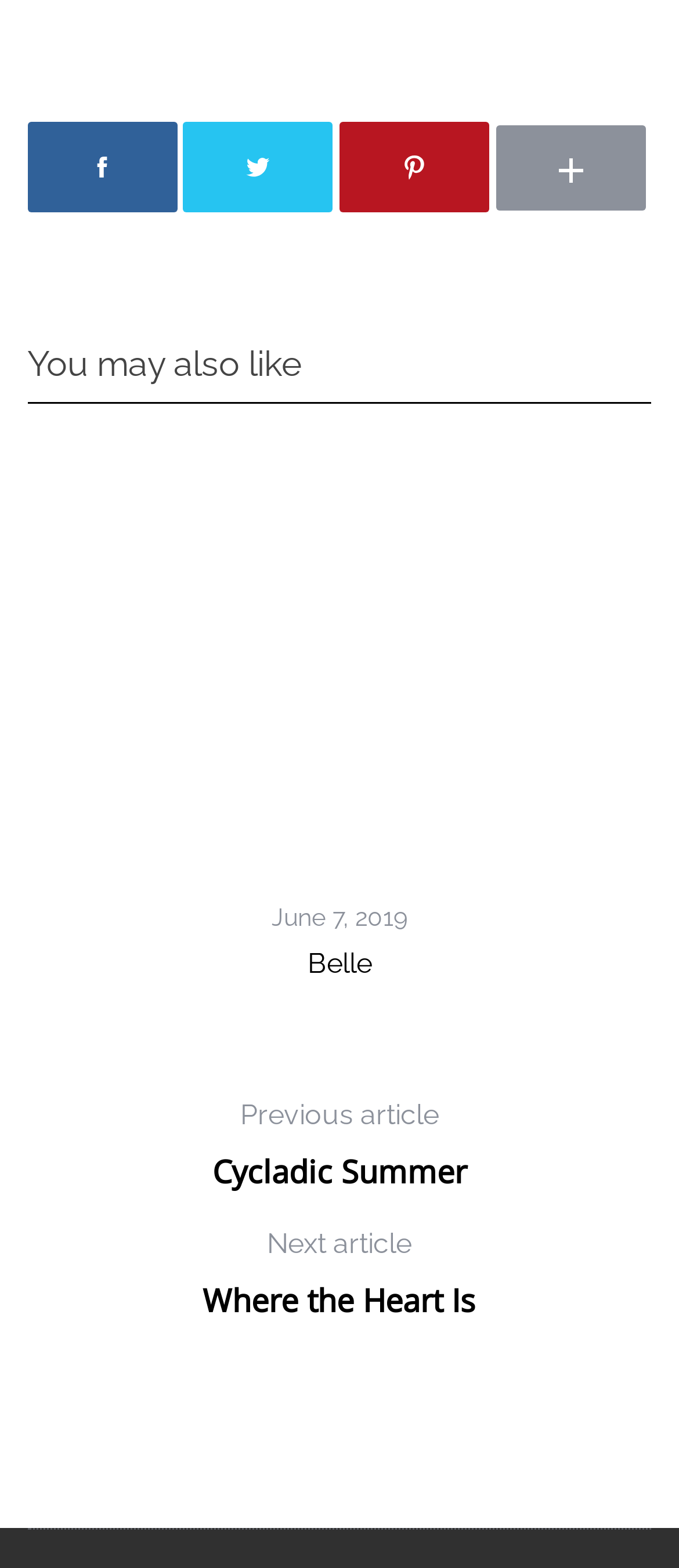Please mark the bounding box coordinates of the area that should be clicked to carry out the instruction: "Click on the heart icon".

[0.078, 0.395, 0.181, 0.439]